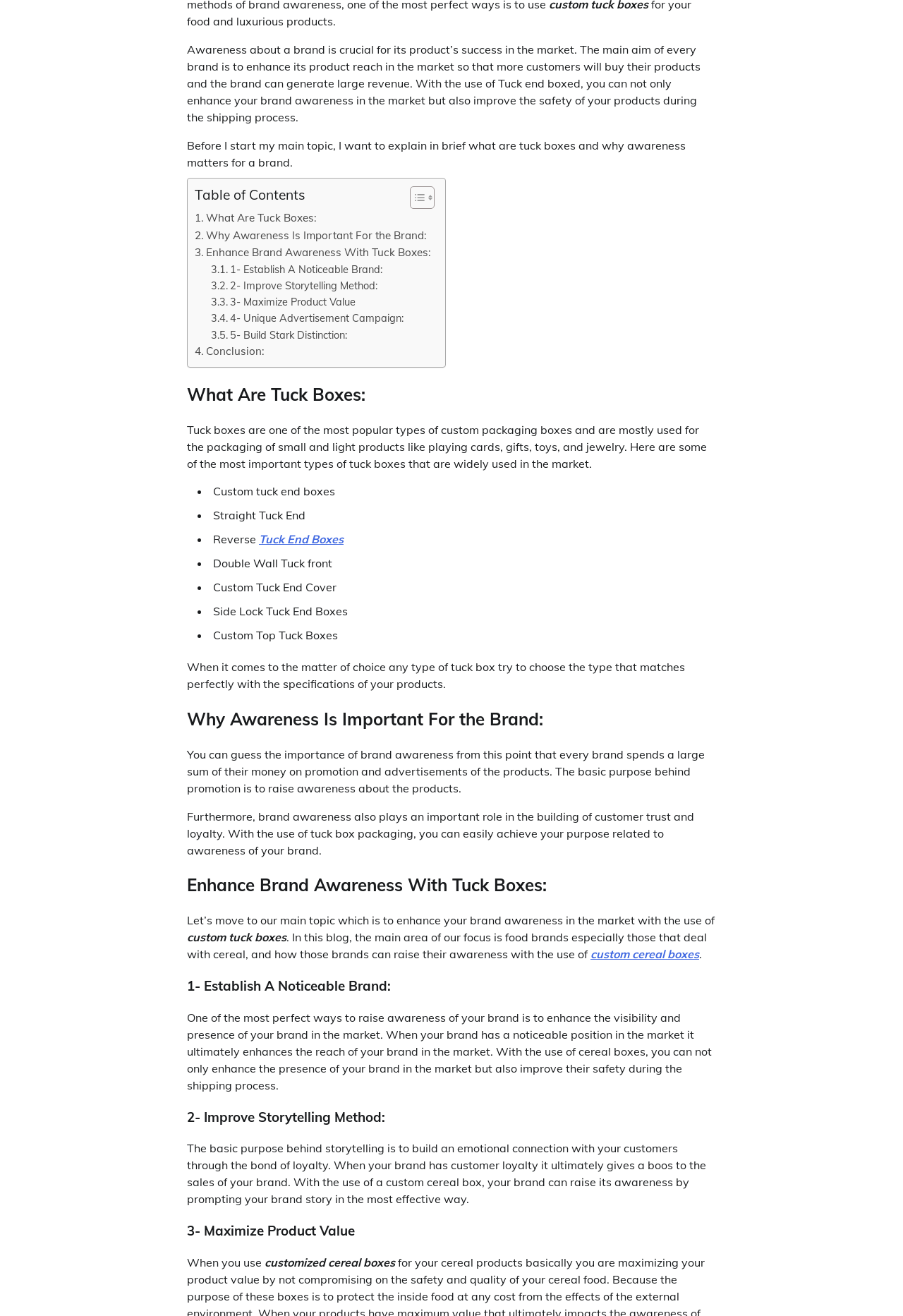How can custom cereal boxes enhance brand awareness?
From the details in the image, answer the question comprehensively.

According to the webpage, custom cereal boxes can enhance brand awareness by prompting the brand story in the most effective way, which helps to build an emotional connection with customers through the bond of loyalty.